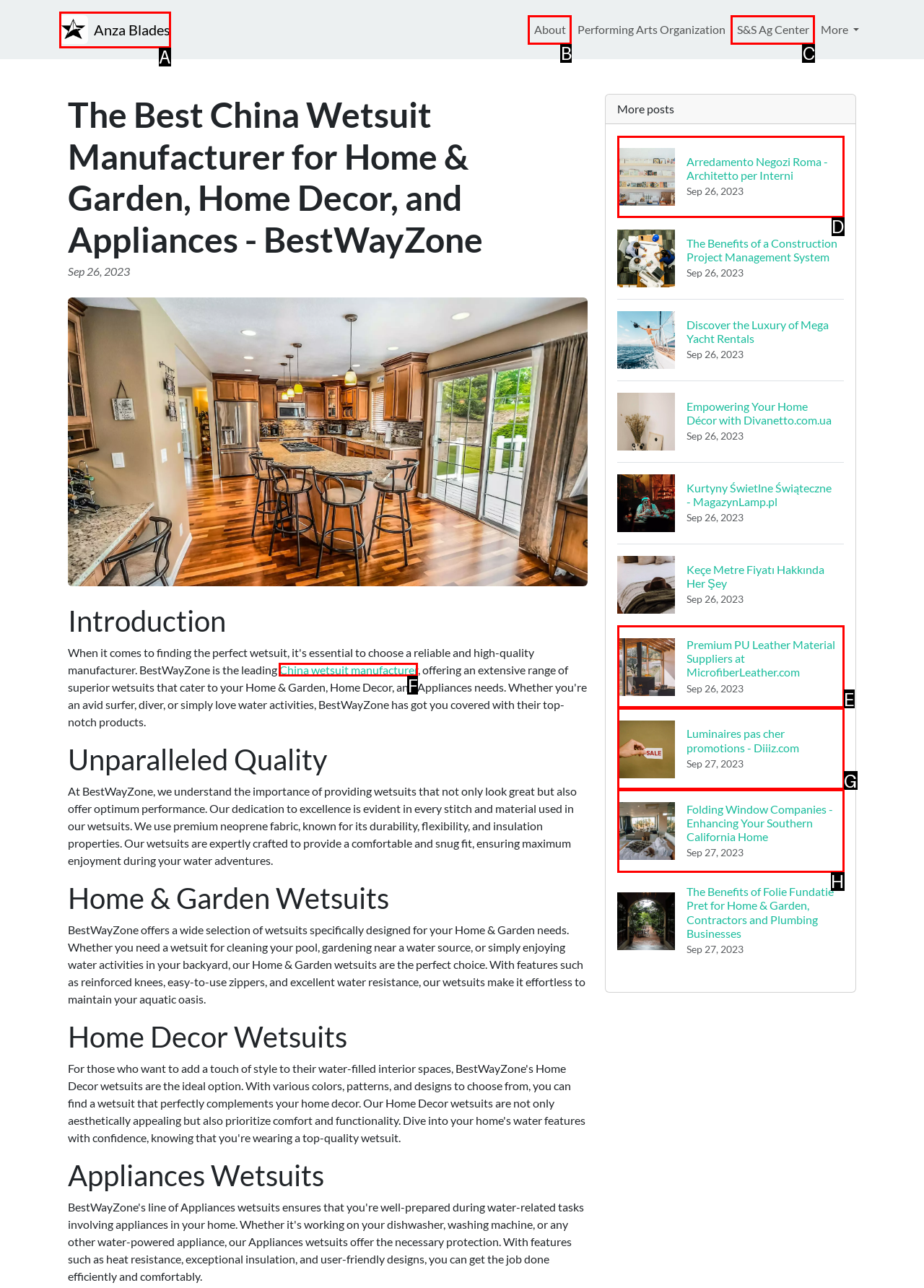Please indicate which HTML element should be clicked to fulfill the following task: Click the 'China wetsuit manufacturer' link. Provide the letter of the selected option.

F